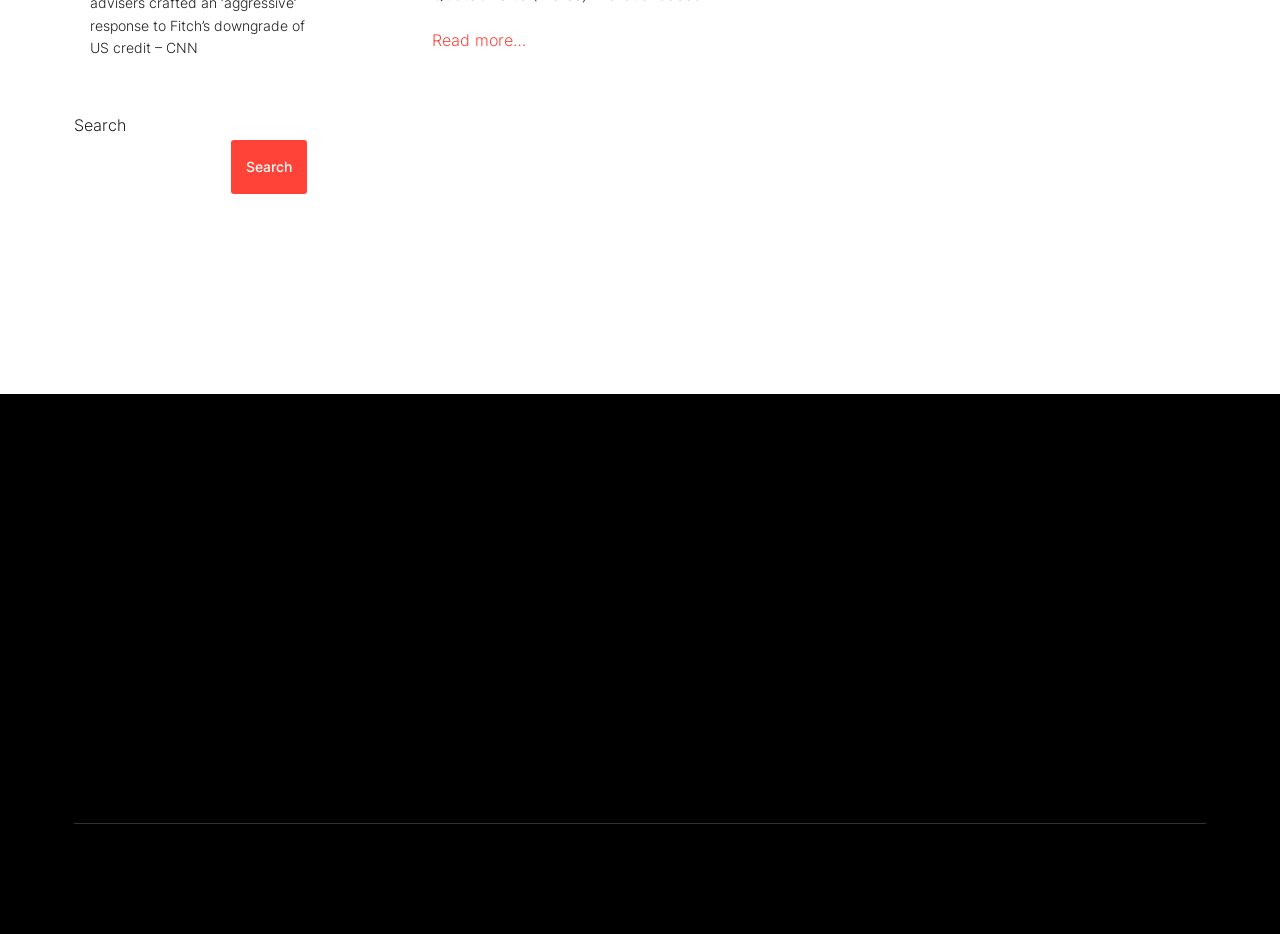Provide the bounding box coordinates of the HTML element this sentence describes: "Diamond Shield Management Korea". The bounding box coordinates consist of four float numbers between 0 and 1, i.e., [left, top, right, bottom].

[0.073, 0.973, 0.282, 0.994]